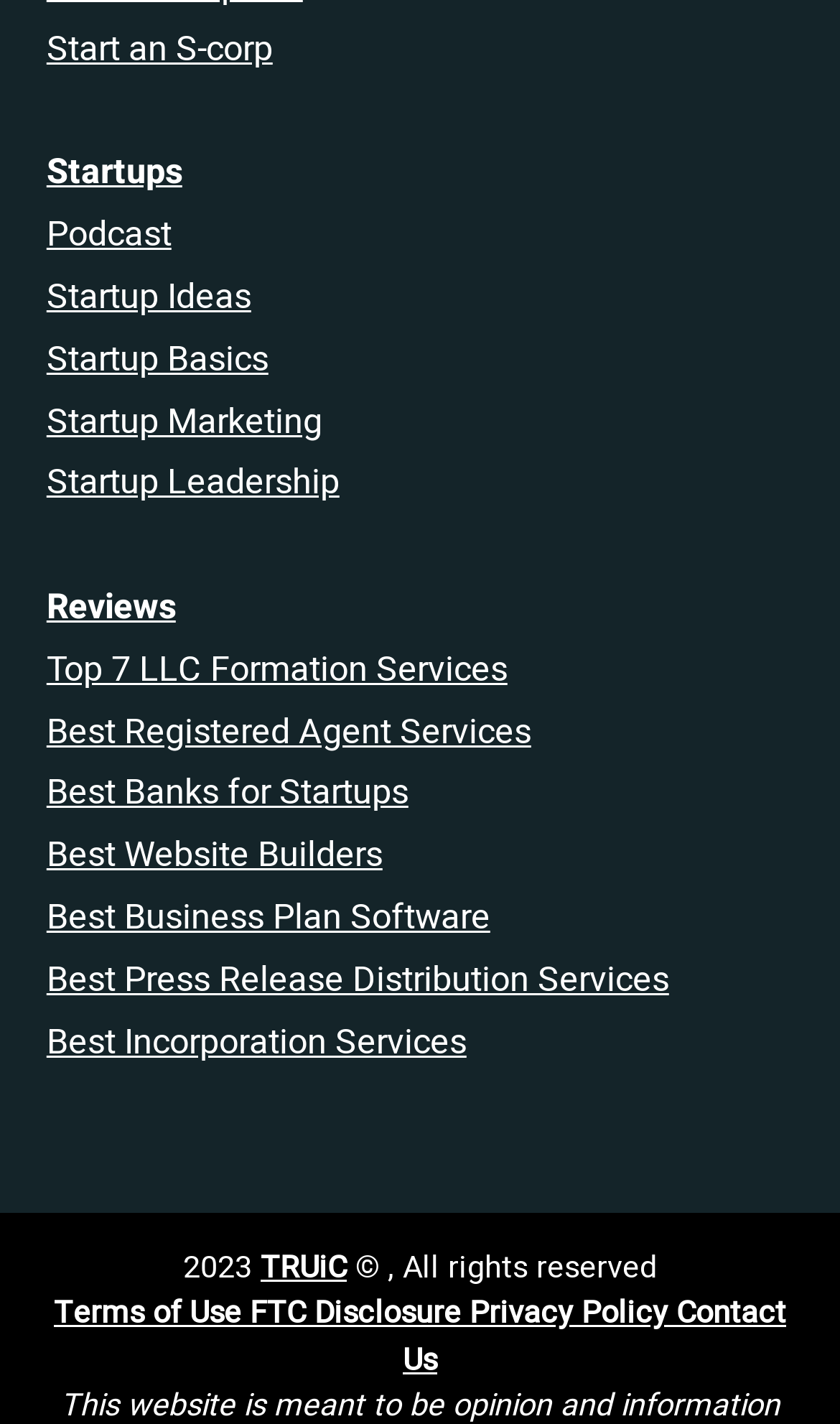Determine the bounding box coordinates of the clickable element to complete this instruction: "Contact us". Provide the coordinates in the format of four float numbers between 0 and 1, [left, top, right, bottom].

[0.479, 0.906, 0.936, 0.971]